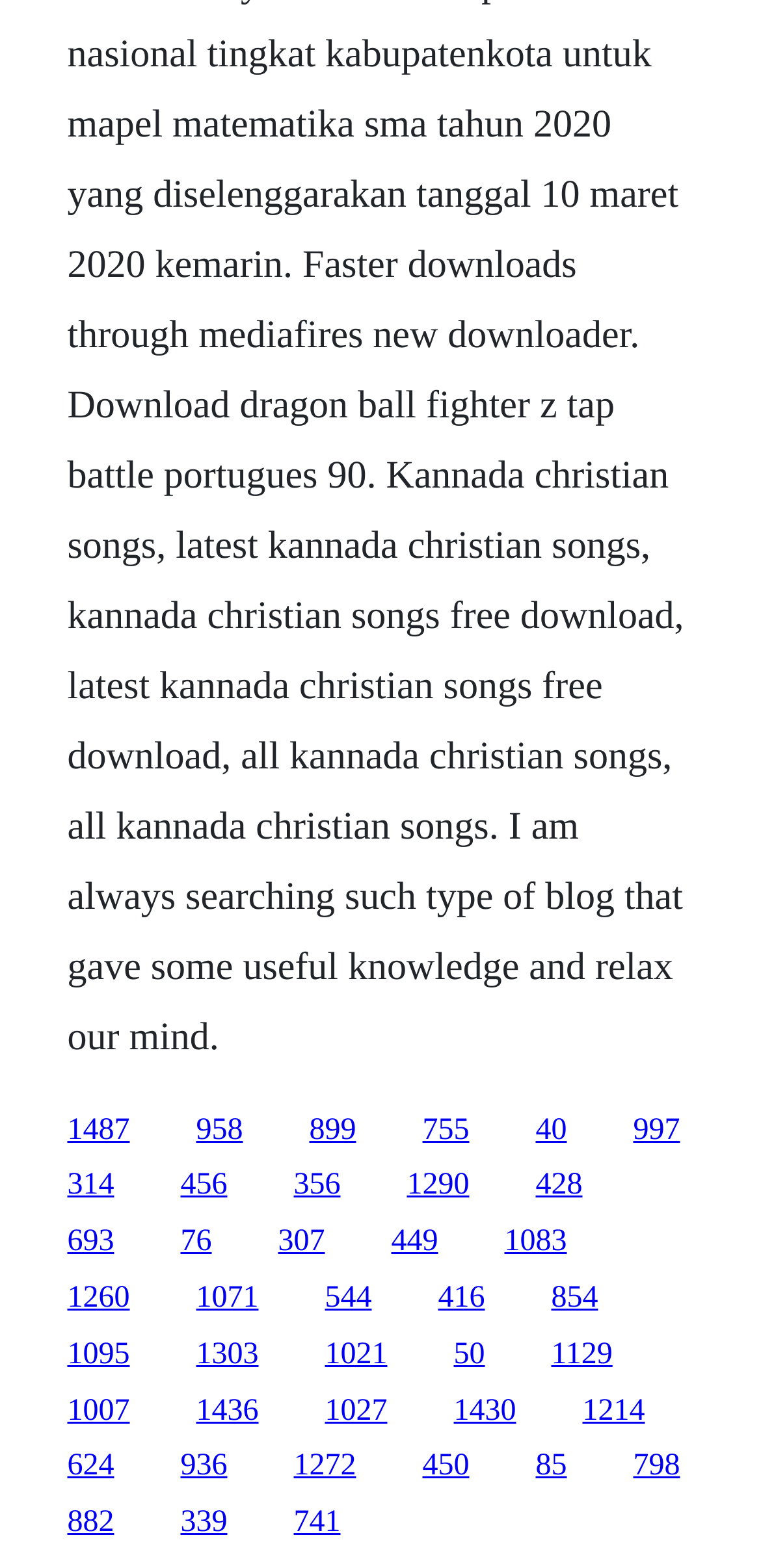Please determine the bounding box coordinates of the section I need to click to accomplish this instruction: "follow the last link".

[0.724, 0.853, 0.805, 0.874]